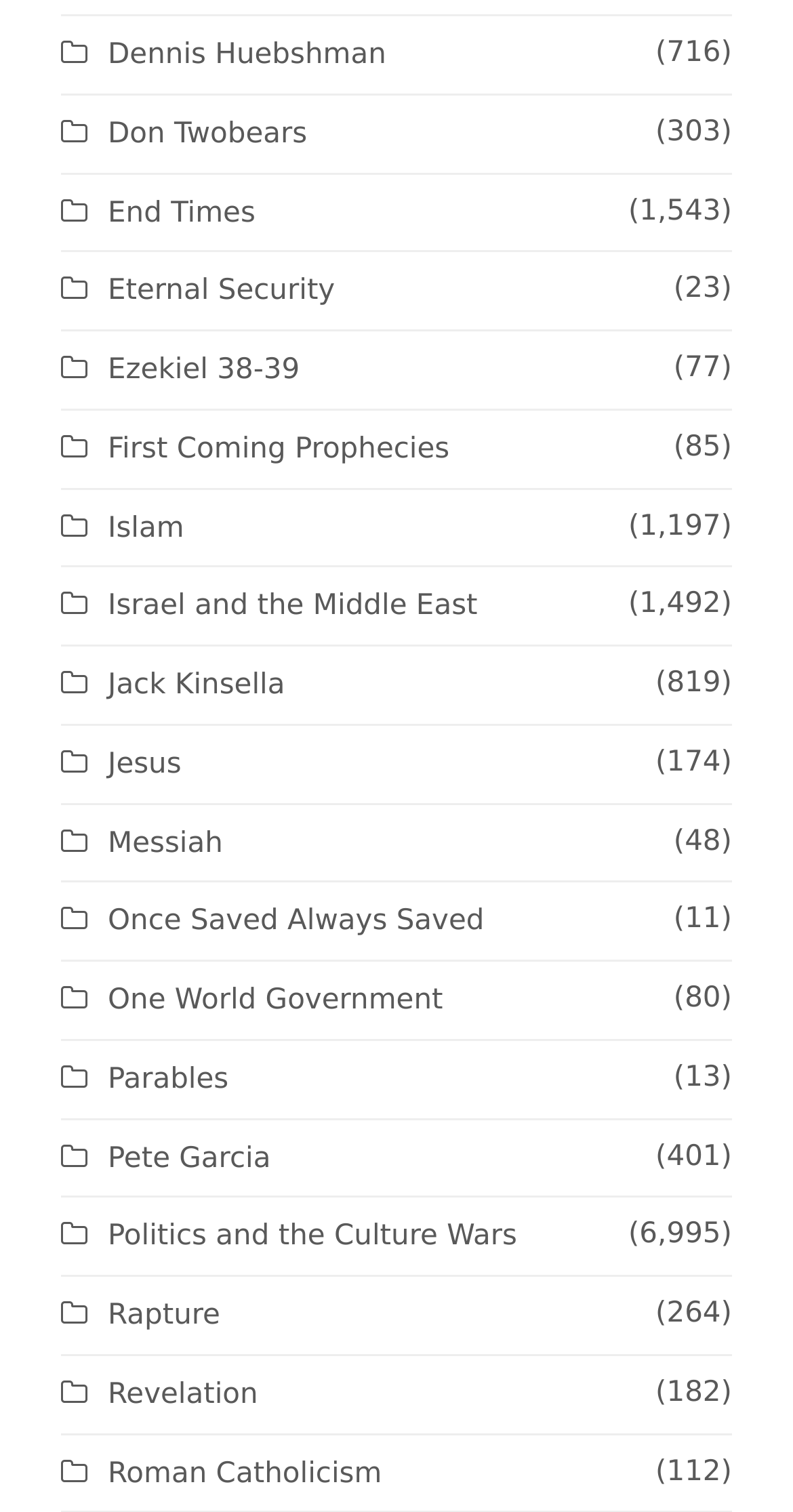How many topics have more than 1,000 articles?
Provide a comprehensive and detailed answer to the question.

I looked at the StaticText elements next to each link and counted the number of topics with more than 1,000 articles. There are three topics: 'End Times', 'Islam', and 'Politics and the Culture Wars'.